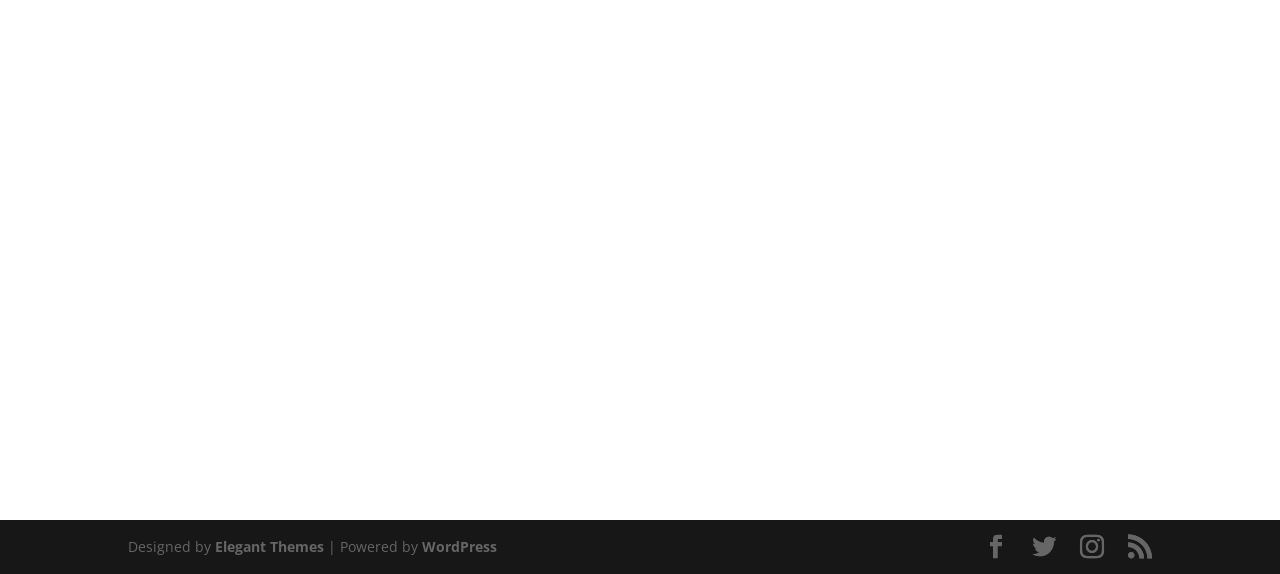Locate the bounding box for the described UI element: "WordPress". Ensure the coordinates are four float numbers between 0 and 1, formatted as [left, top, right, bottom].

[0.33, 0.935, 0.388, 0.969]